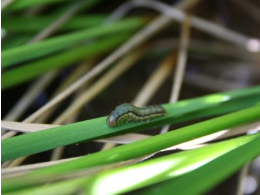What is the focus of the narrative connected to the image? Analyze the screenshot and reply with just one word or a short phrase.

Agricultural challenges faced by rice farmers